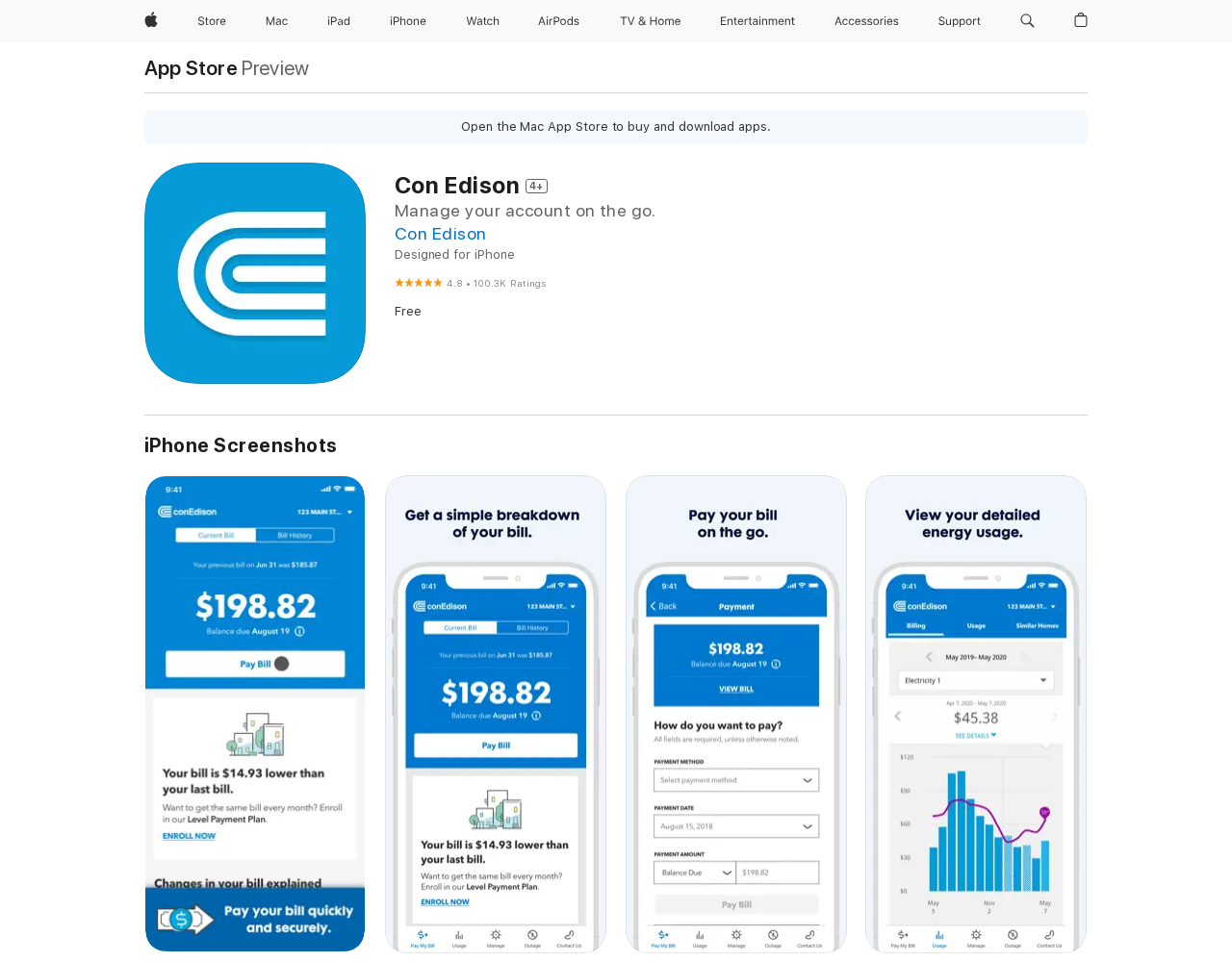Please determine the bounding box coordinates of the section I need to click to accomplish this instruction: "Click Apple".

[0.111, 0.0, 0.134, 0.044]